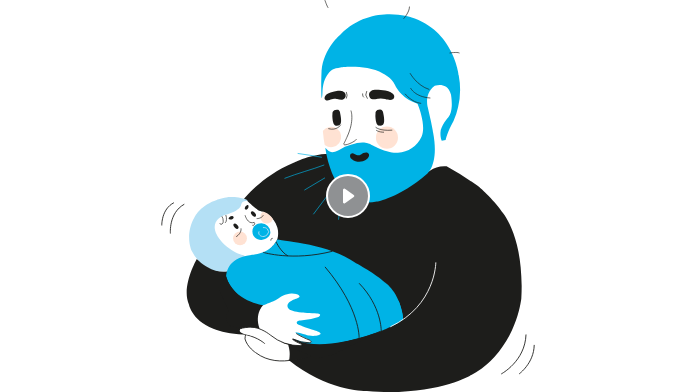Refer to the image and provide a thorough answer to this question:
What is the emotion conveyed by the parent's expression?

The caption describes the parent's expression as gentle, which suggests a sense of calmness and care towards the baby.